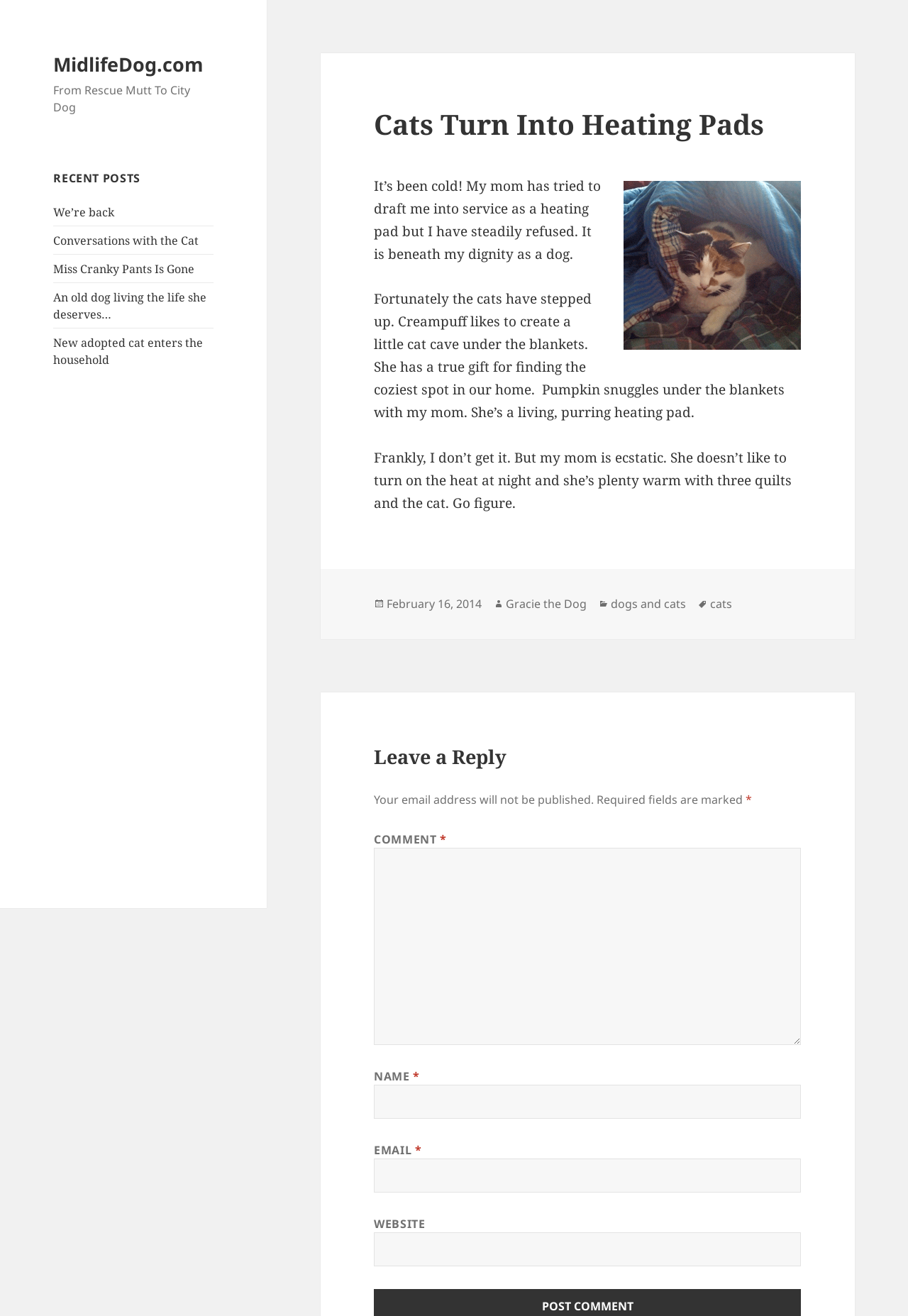Please find the bounding box coordinates of the element's region to be clicked to carry out this instruction: "Click on the 'We’re back' link".

[0.059, 0.155, 0.126, 0.167]